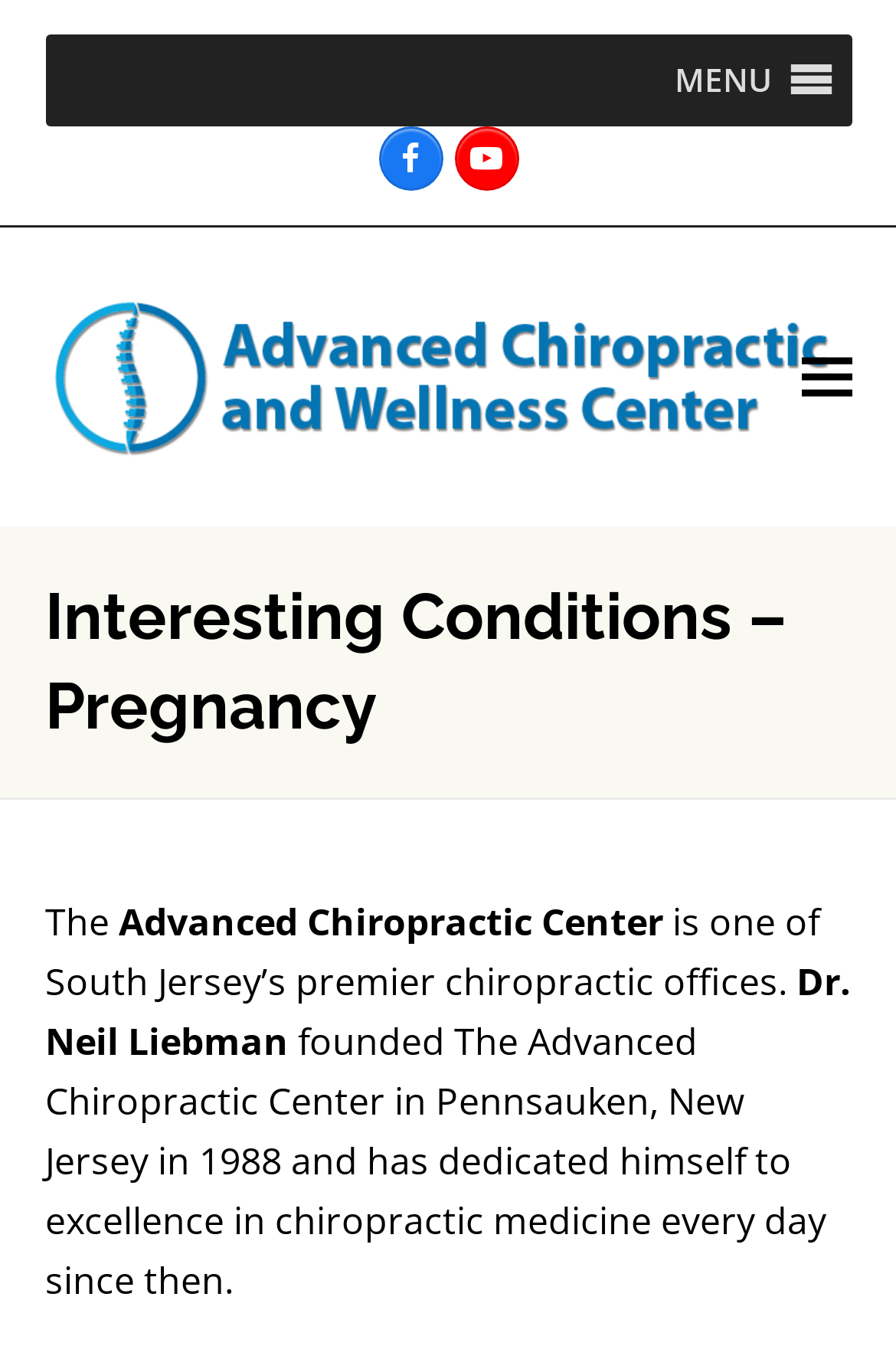Answer the question briefly using a single word or phrase: 
What is the name of the chiropractic center?

The Advanced Chiropractic Center